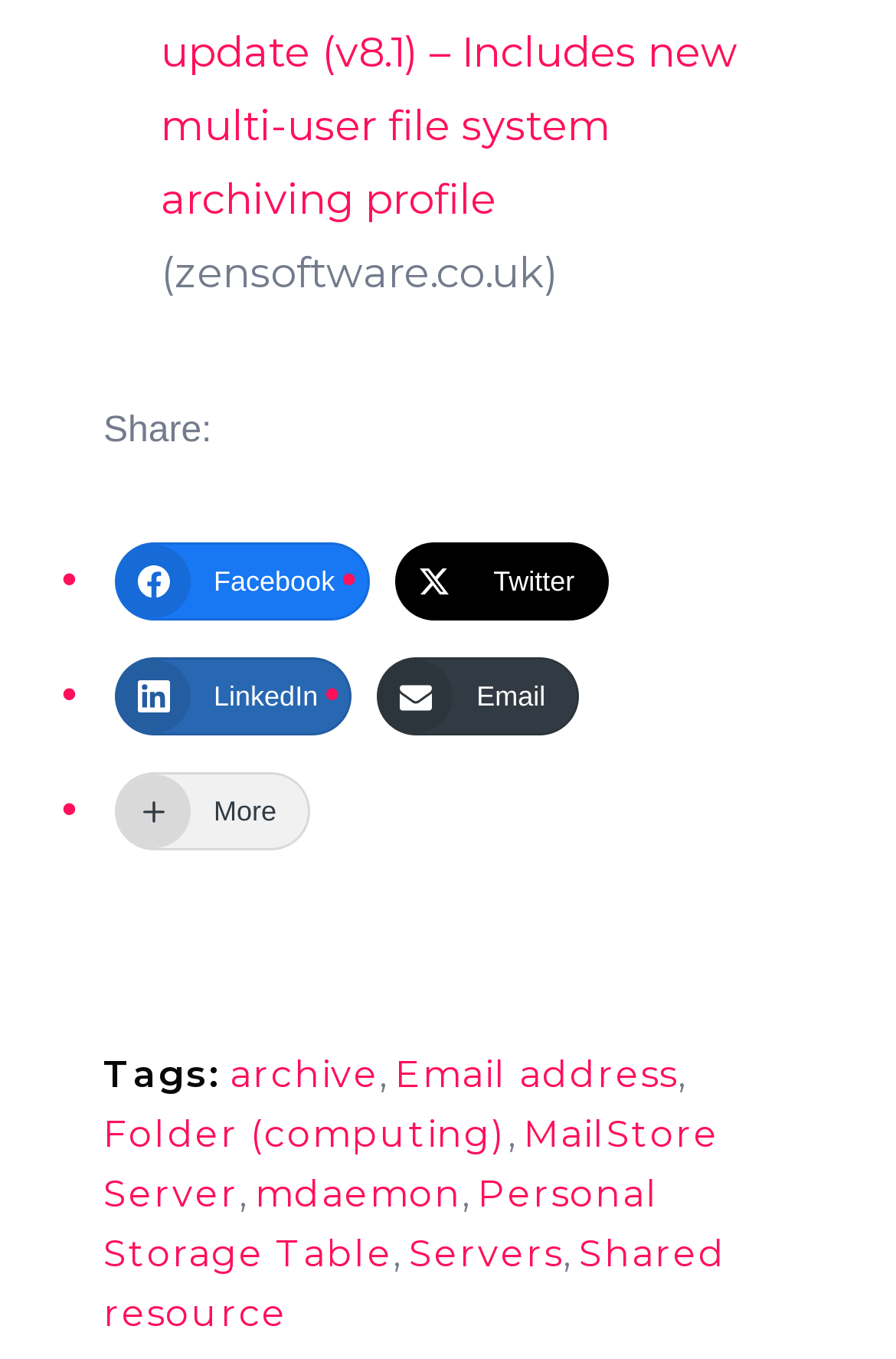What is the last link listed under the 'Tags:' section?
Using the image as a reference, answer the question with a short word or phrase.

Shared resource